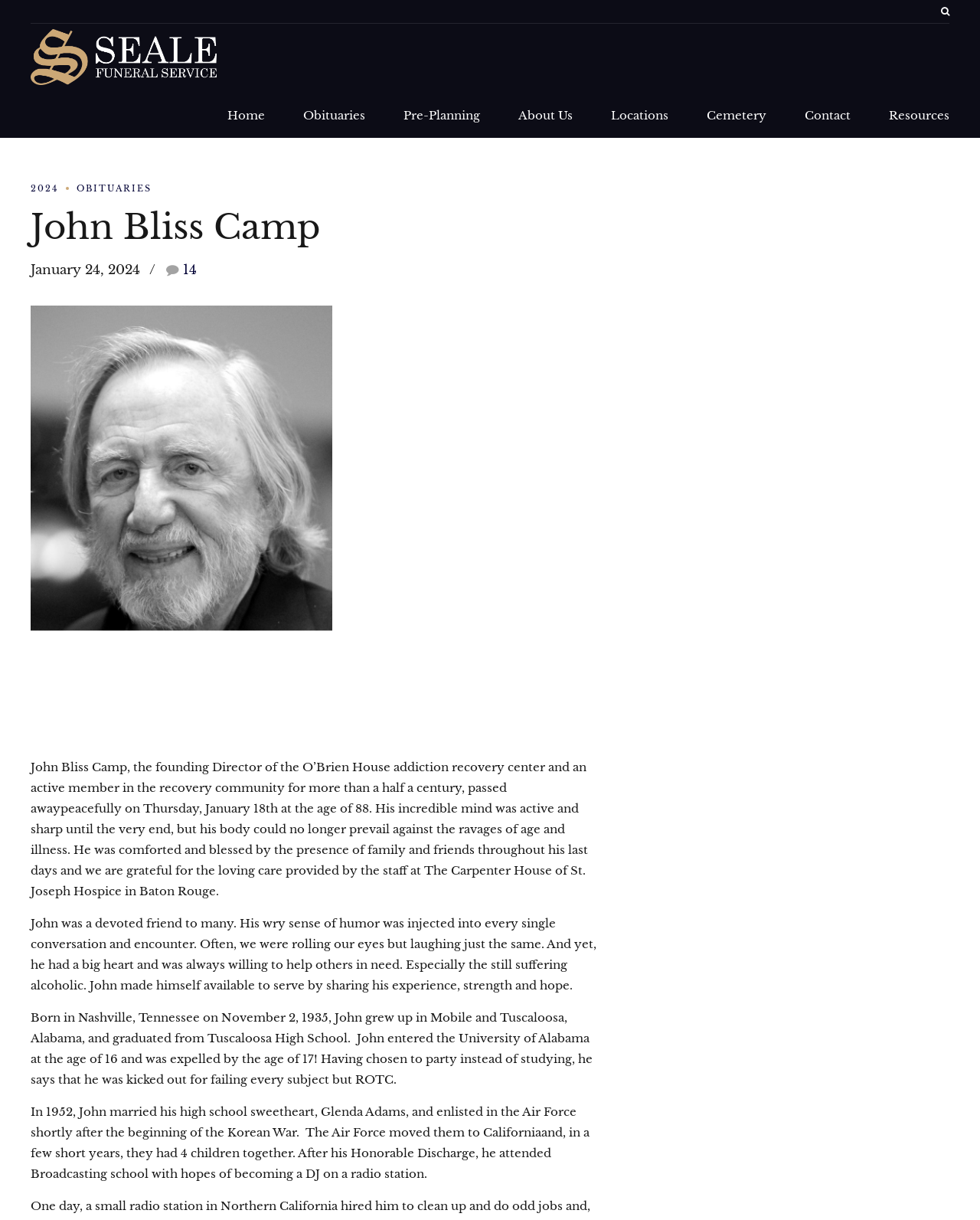What is the occupation of John Bliss Camp?
From the details in the image, answer the question comprehensively.

By analyzing the static text elements, I found the text 'Director' at coordinates [0.216, 0.623, 0.267, 0.635], which is part of a sentence describing John Bliss Camp's occupation.